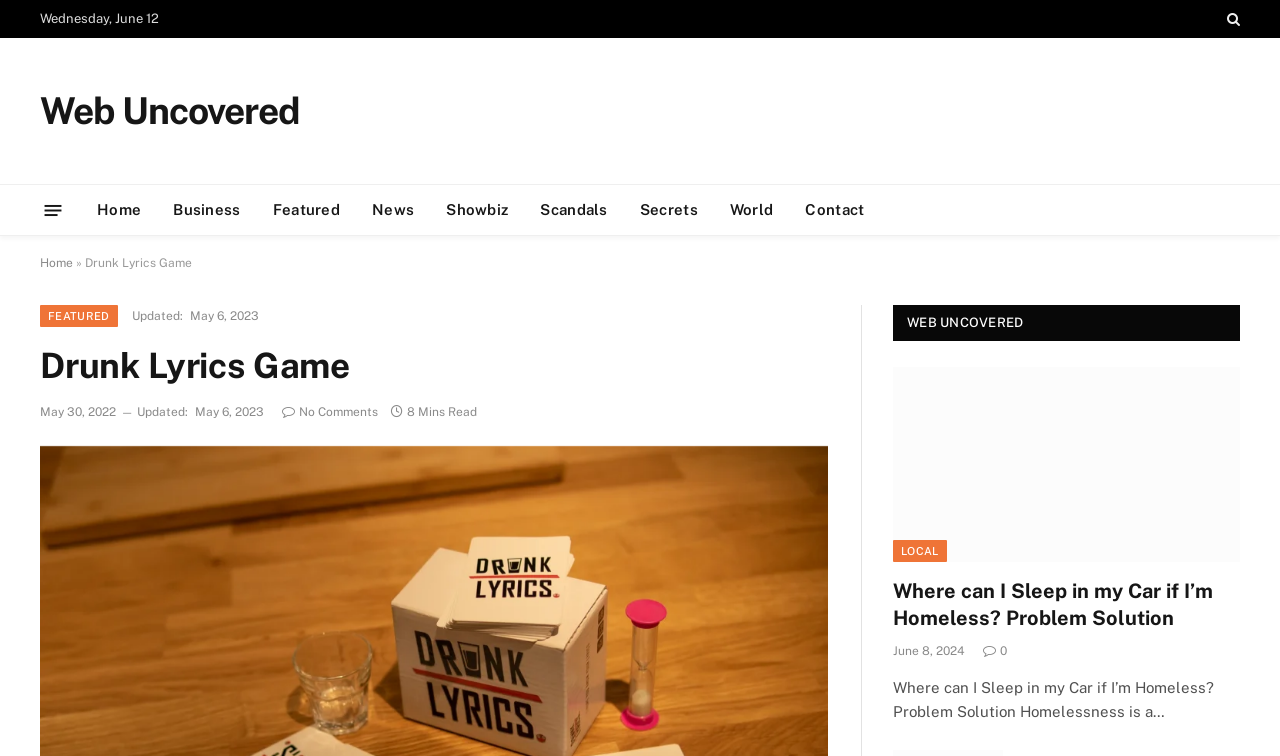Locate the bounding box of the UI element defined by this description: "Featured". The coordinates should be given as four float numbers between 0 and 1, formatted as [left, top, right, bottom].

[0.031, 0.404, 0.092, 0.433]